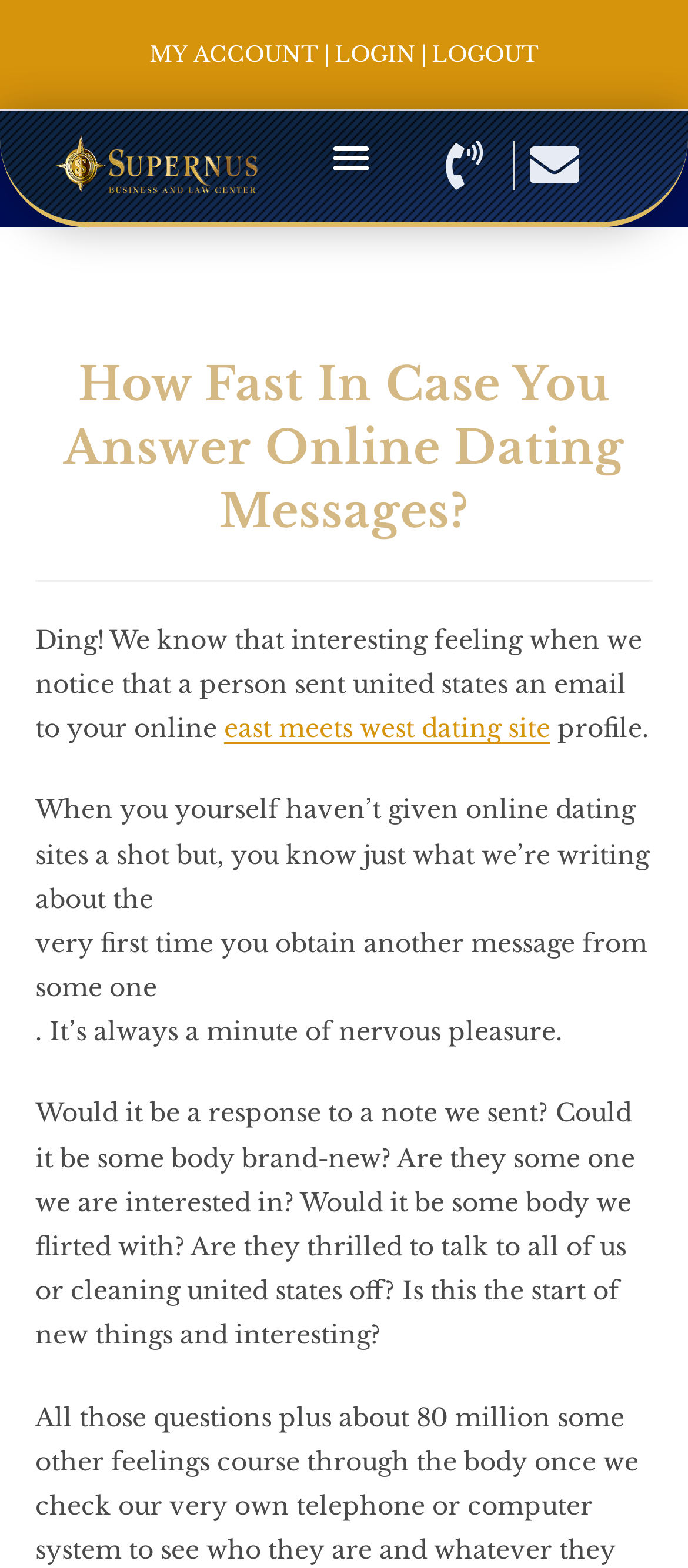What is the purpose of this webpage?
Using the picture, provide a one-word or short phrase answer.

Online dating